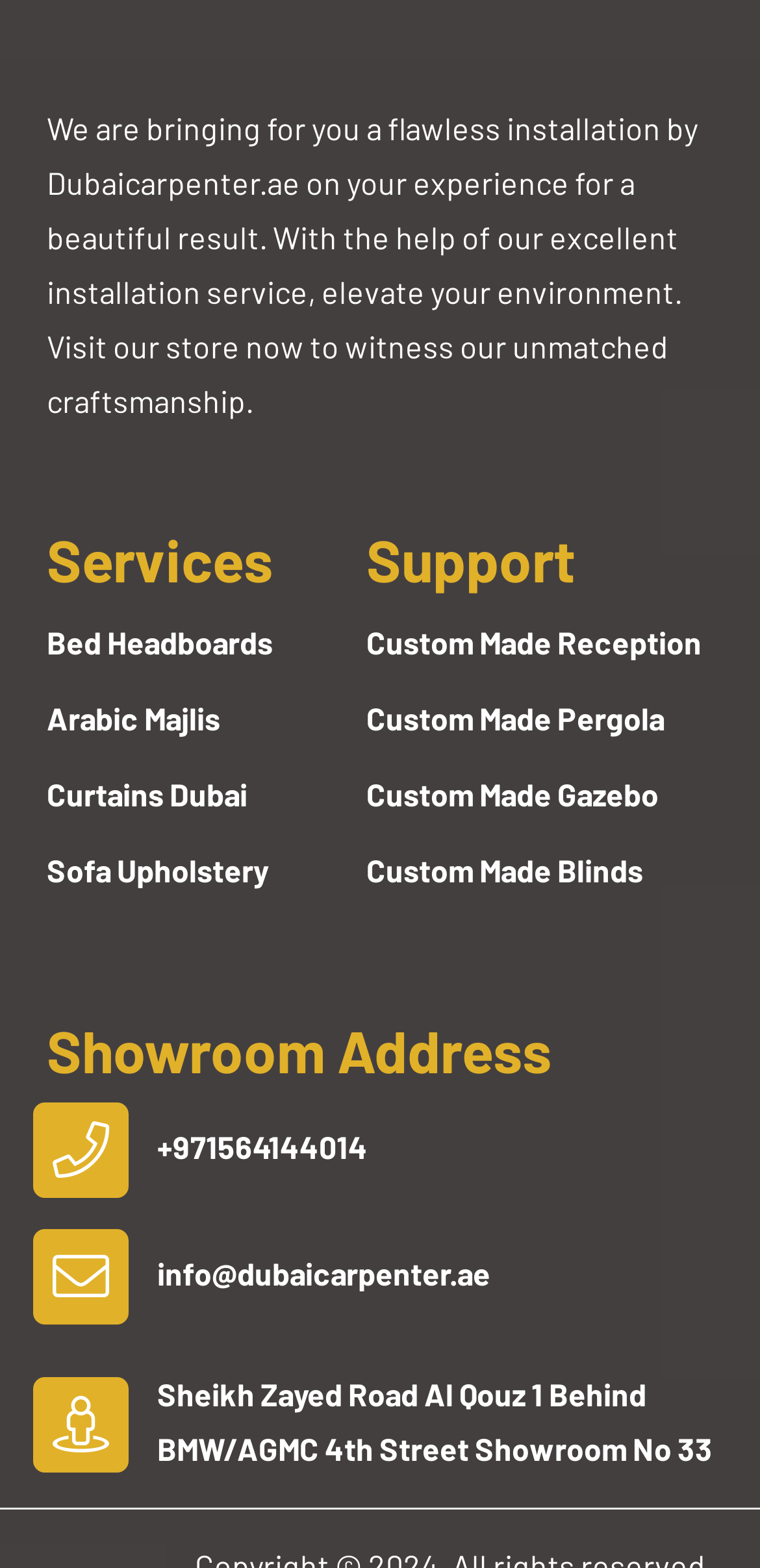What is the main service offered by Dubaicarpenter.ae?
Refer to the screenshot and deliver a thorough answer to the question presented.

The main service offered by Dubaicarpenter.ae is an installation service, as mentioned in the StaticText element 'We are bringing for you a flawless installation by Dubaicarpenter.ae on your experience for a beautiful result.'